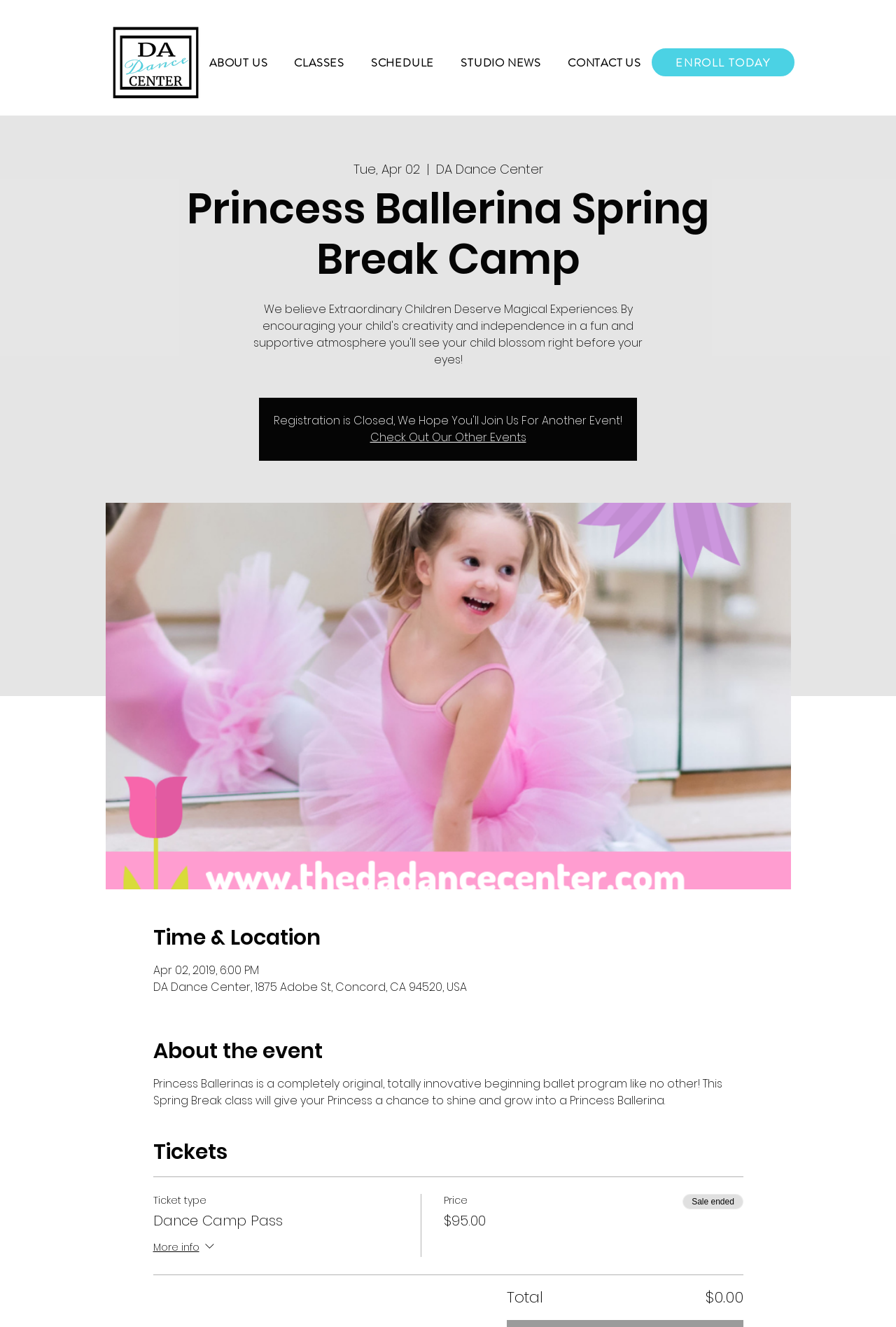Using the format (top-left x, top-left y, bottom-right x, bottom-right y), and given the element description, identify the bounding box coordinates within the screenshot: Privacy statement

None